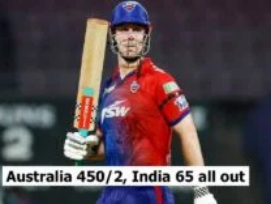Provide a thorough description of the image.

The image showcases a cricket player holding a bat, poised in a confident stance on the field. It prominently features the text "Australia 450/2, India 65 all out," indicating a dramatic scoreline in a match, likely referencing a significant cricket event. This visual encapsulates the intensity and competitive spirit of the game, illustrating Australia's impressive batting performance against India, which highlights the disparity in their scores. The player’s expression and action suggest a pivotal moment in the match, resonating with fans and cricket enthusiasts alike.